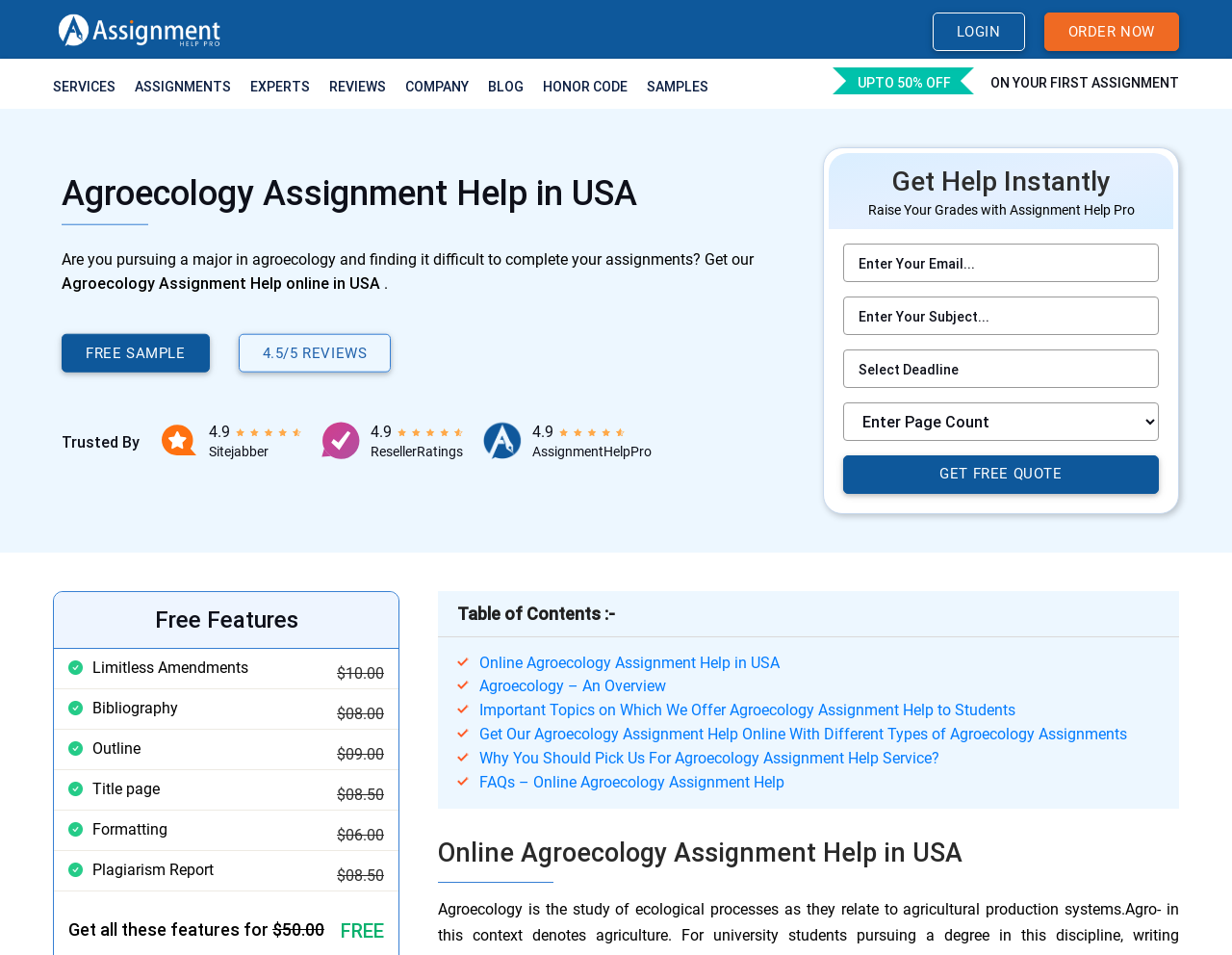Please locate and retrieve the main header text of the webpage.

Agroecology Assignment Help in USA